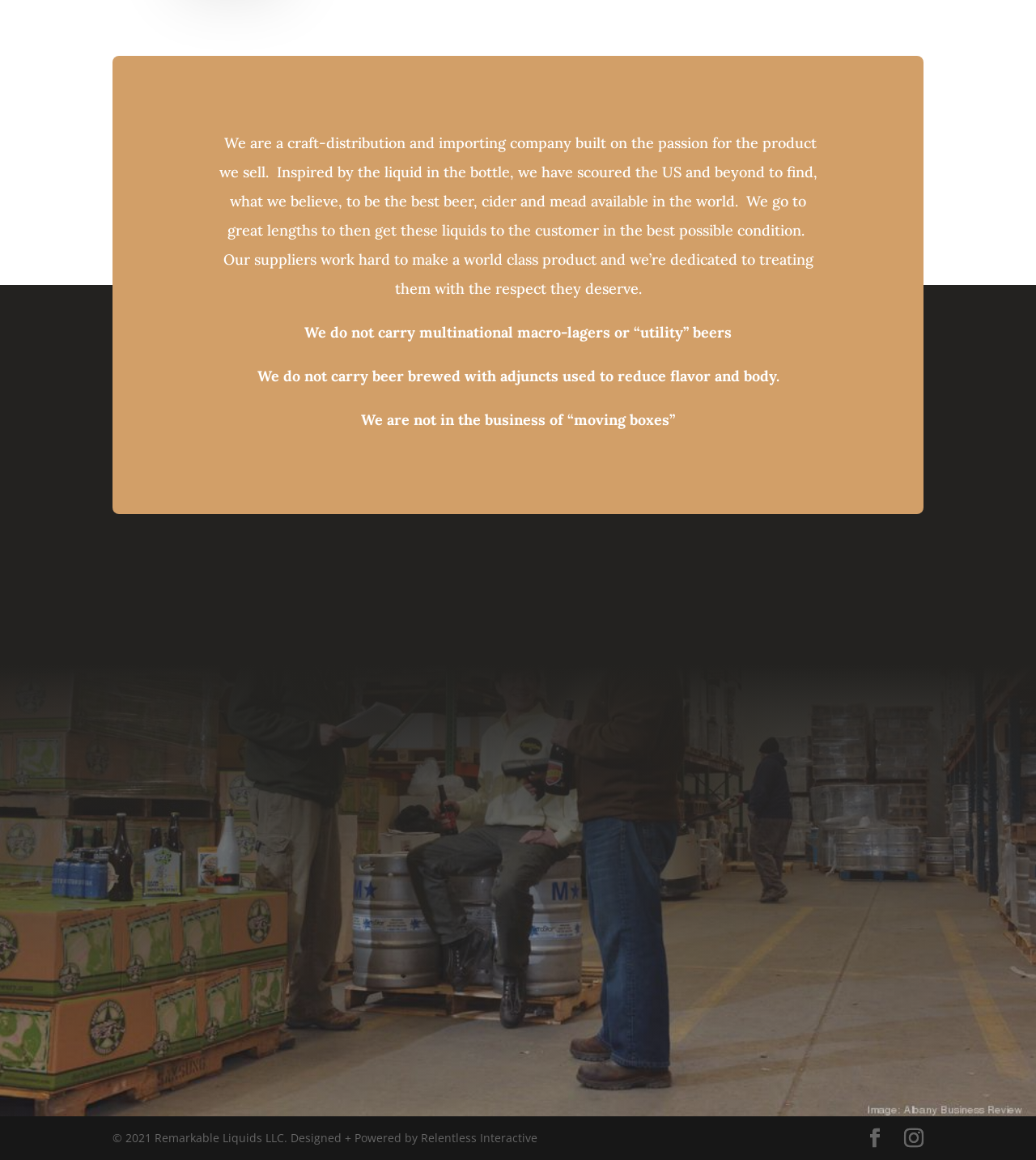Given the following UI element description: "name="et_pb_signup_email" placeholder="Email"", find the bounding box coordinates in the webpage screenshot.

[0.315, 0.671, 0.685, 0.704]